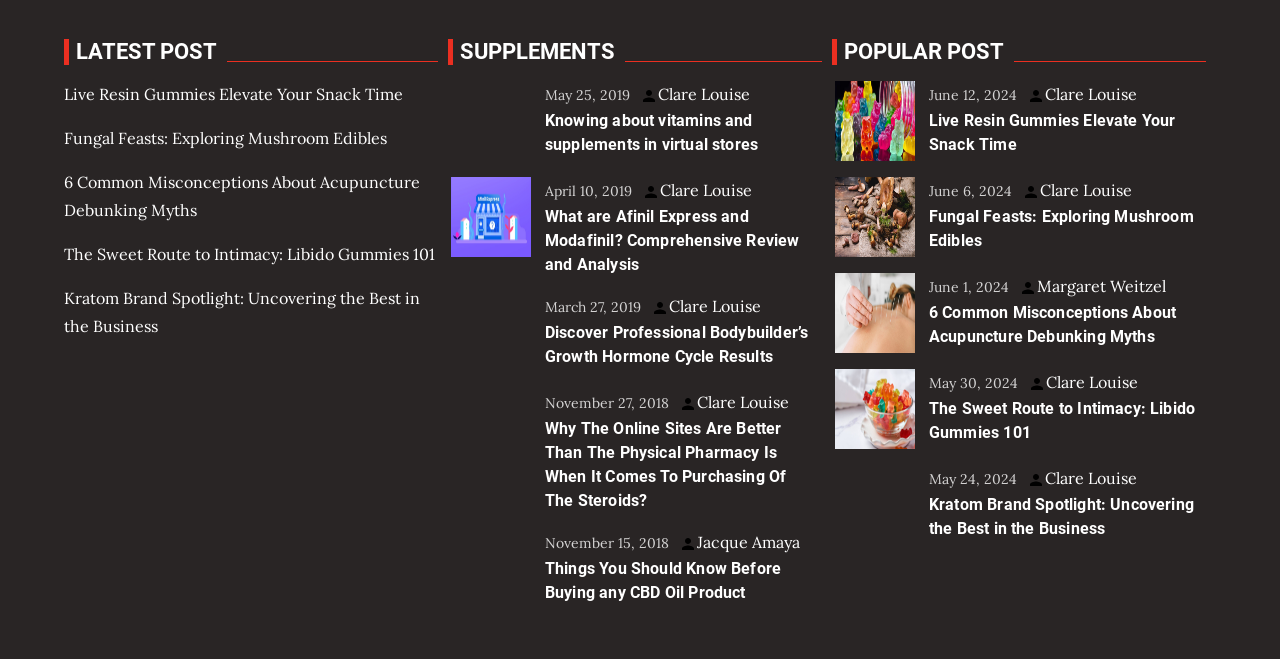Determine the bounding box coordinates of the clickable element necessary to fulfill the instruction: "Discover 'Kratom Brand Spotlight: Uncovering the Best in the Business'". Provide the coordinates as four float numbers within the 0 to 1 range, i.e., [left, top, right, bottom].

[0.05, 0.437, 0.328, 0.51]